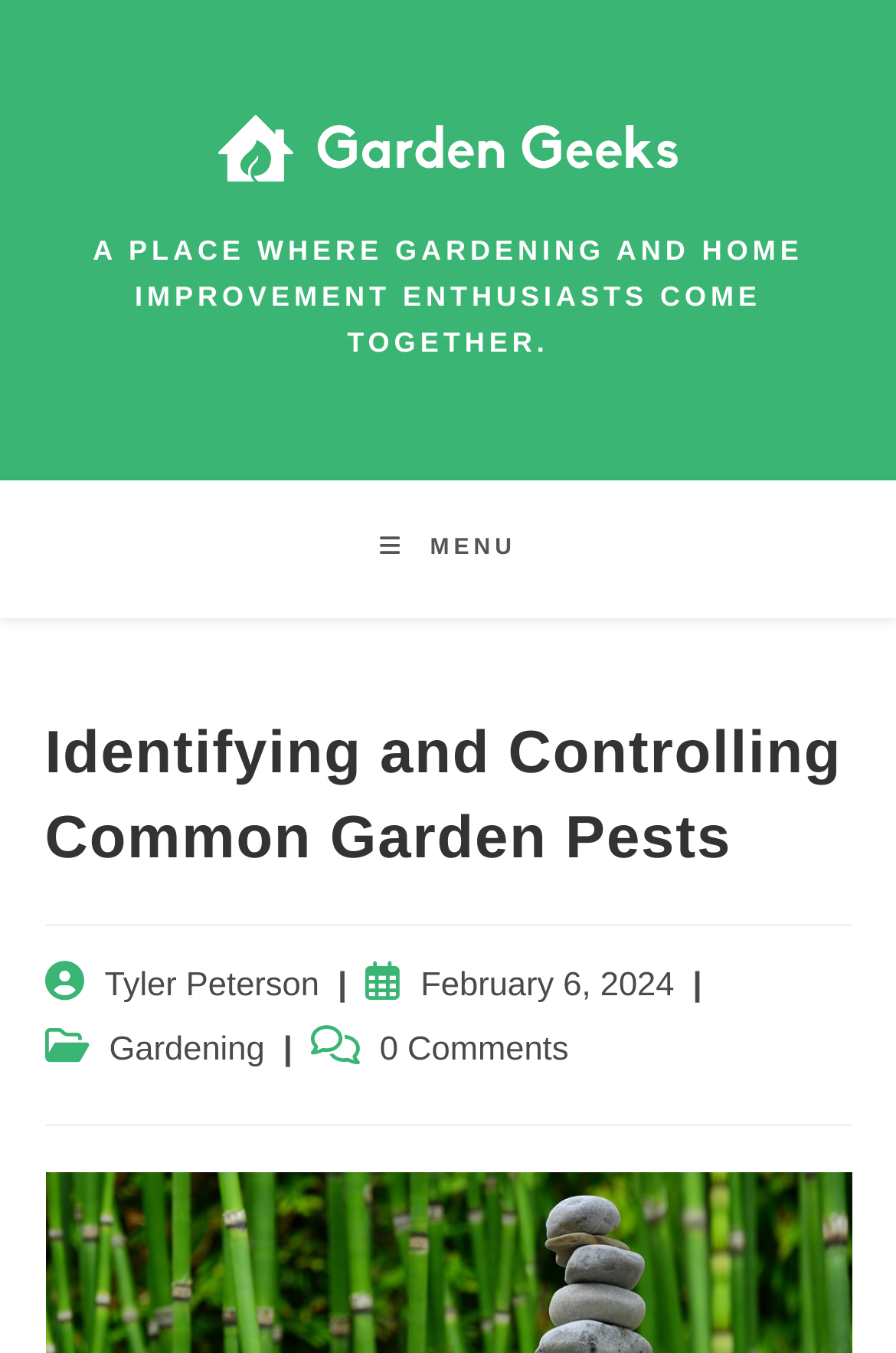Based on the element description Tyler Peterson, identify the bounding box coordinates for the UI element. The coordinates should be in the format (top-left x, top-left y, bottom-right x, bottom-right y) and within the 0 to 1 range.

[0.117, 0.715, 0.356, 0.743]